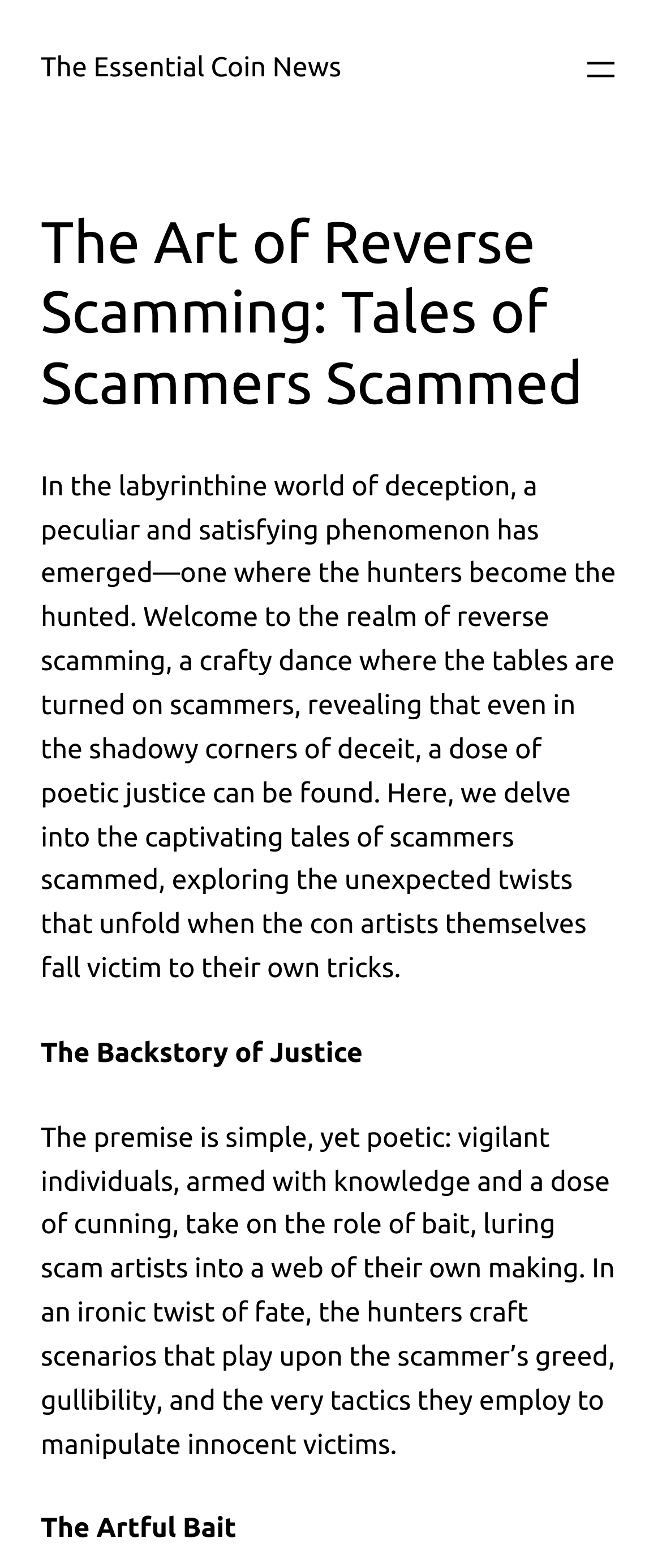What is the tone of the article?
Please provide a single word or phrase as your answer based on the screenshot.

Satisfying